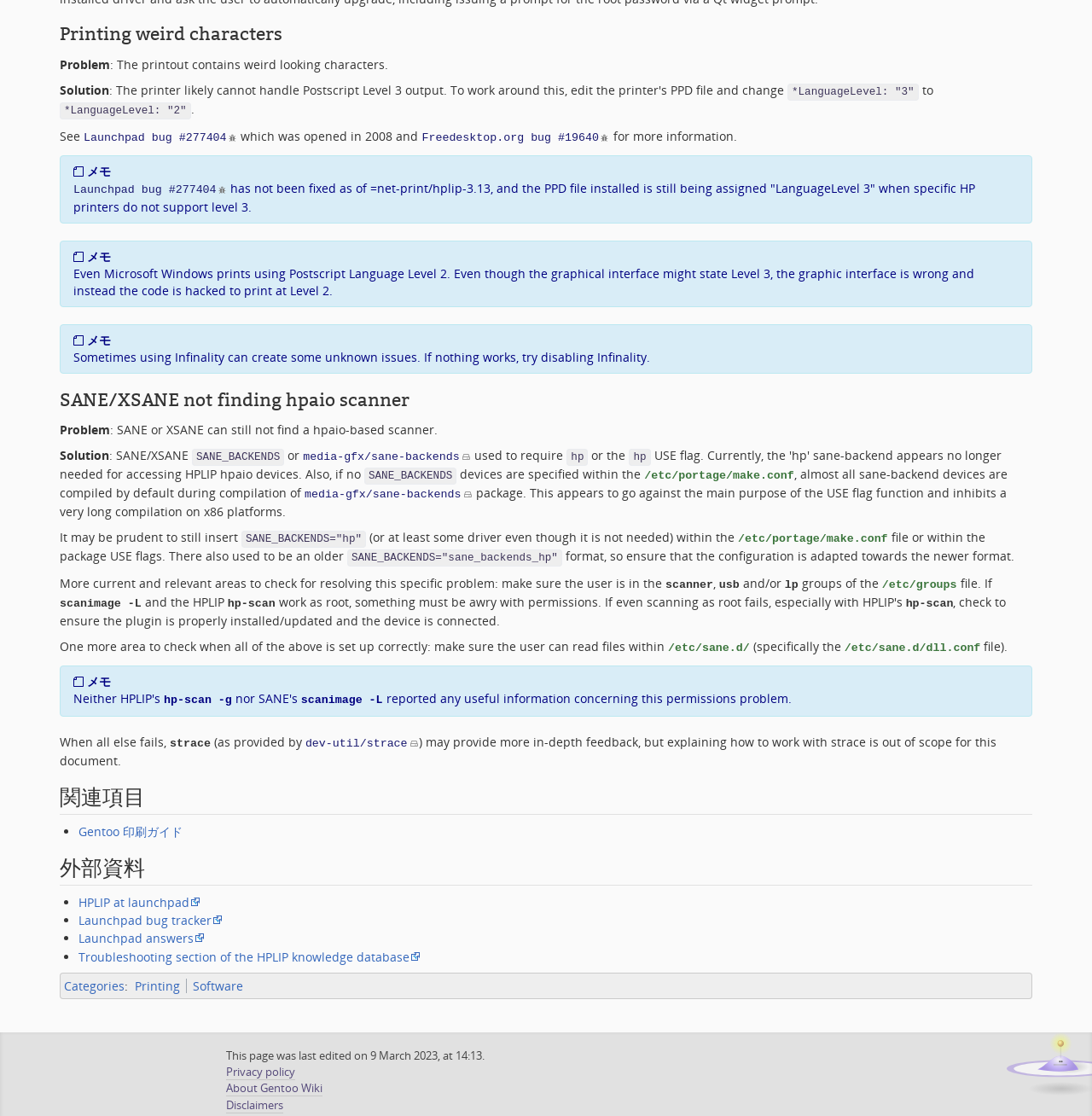What command can be used to check for permissions problems?
Answer the question based on the image using a single word or a brief phrase.

strace